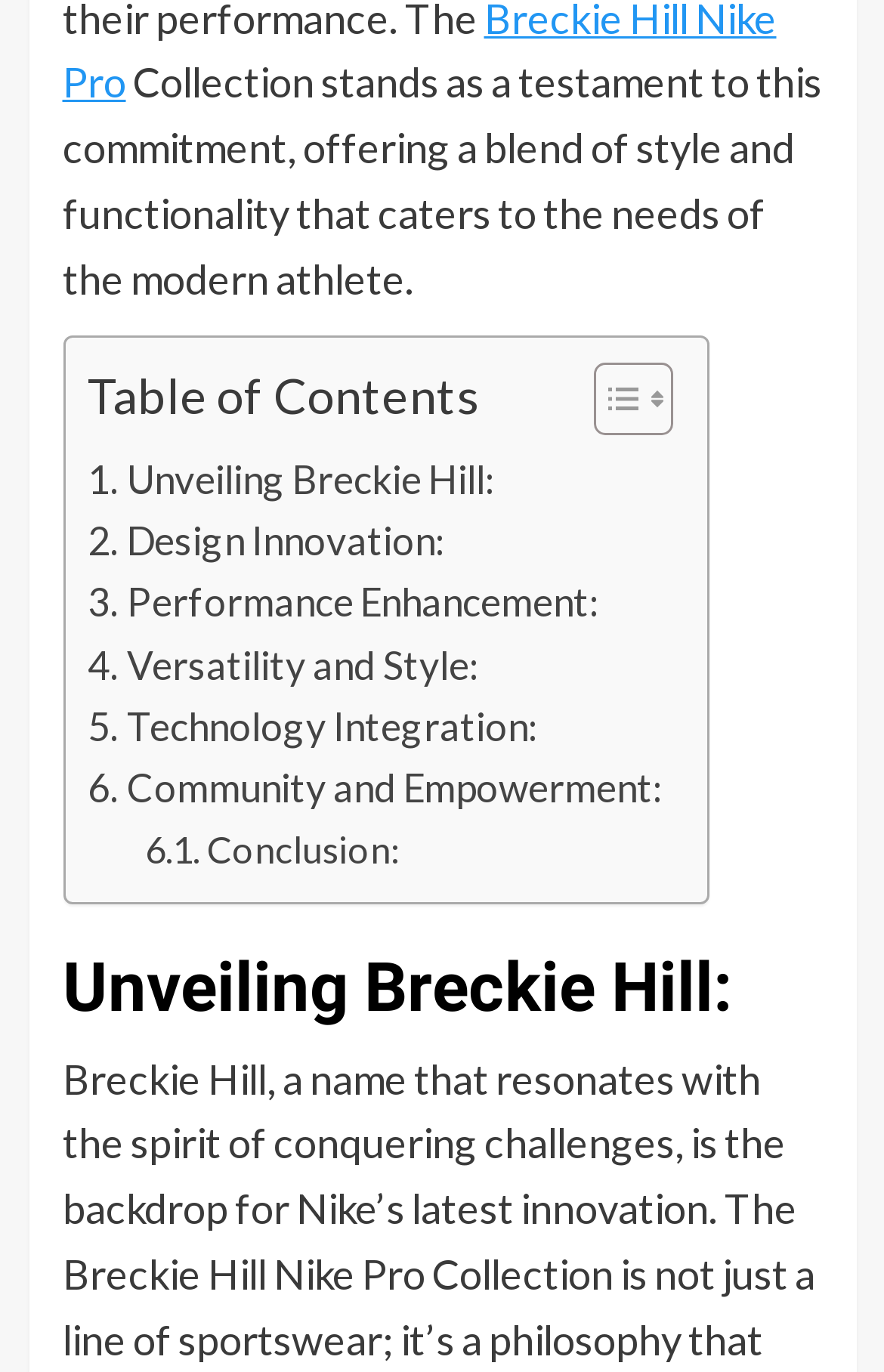Can you specify the bounding box coordinates for the region that should be clicked to fulfill this instruction: "Toggle table of contents".

[0.633, 0.262, 0.748, 0.326]